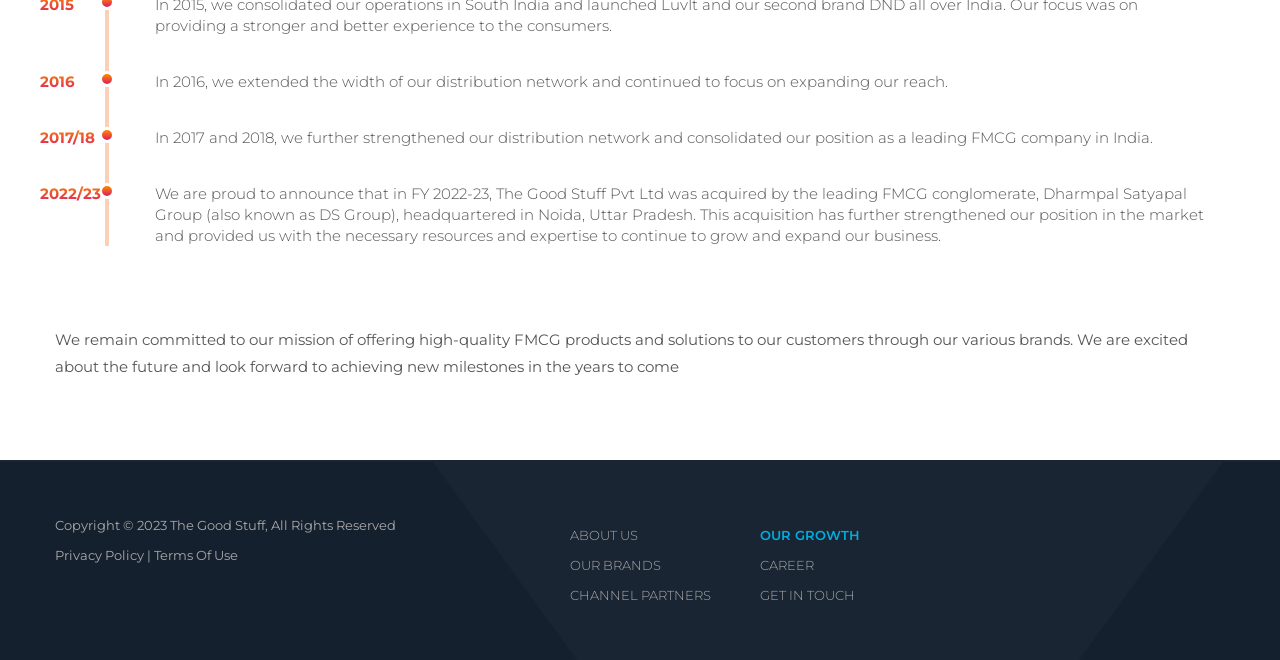Find and provide the bounding box coordinates for the UI element described here: "About us". The coordinates should be given as four float numbers between 0 and 1: [left, top, right, bottom].

[0.445, 0.798, 0.498, 0.822]